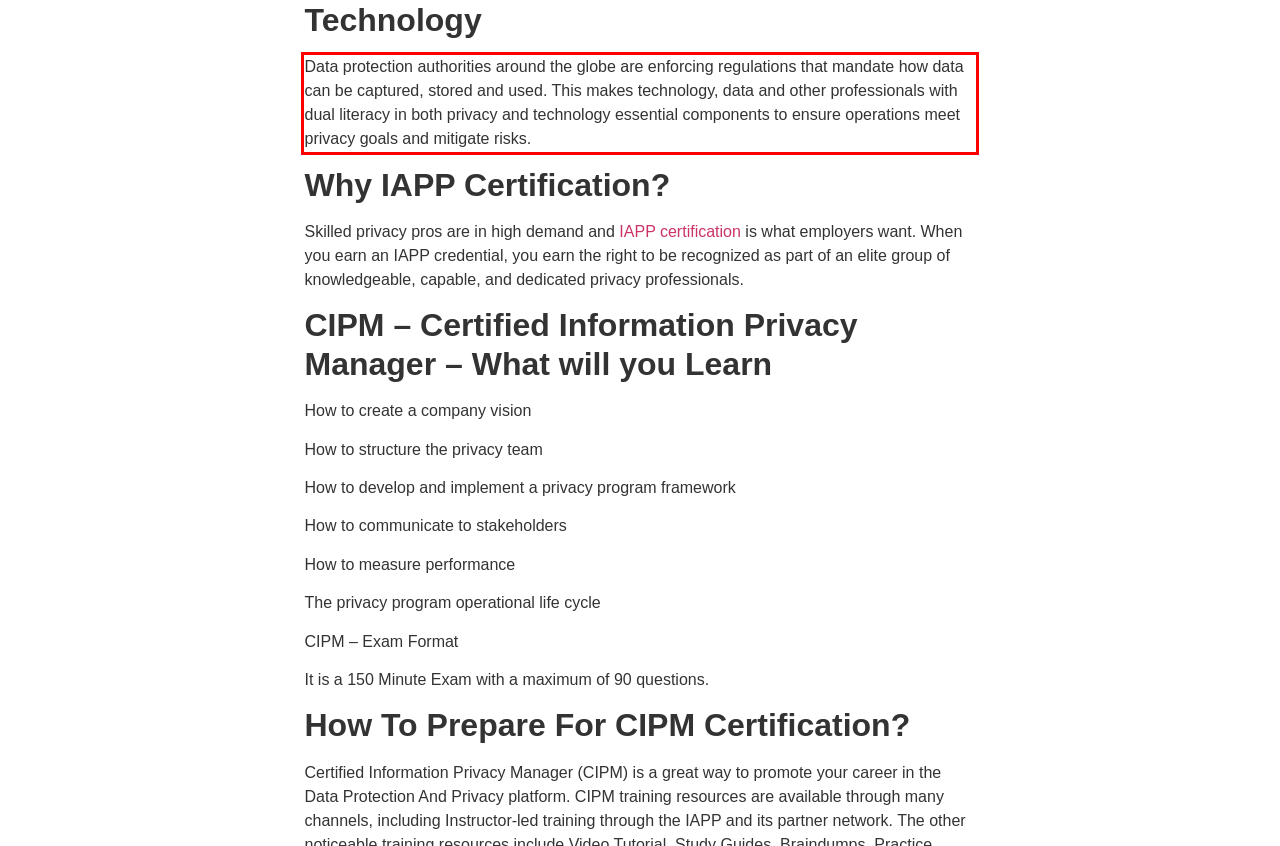There is a UI element on the webpage screenshot marked by a red bounding box. Extract and generate the text content from within this red box.

Data protection authorities around the globe are enforcing regulations that mandate how data can be captured, stored and used. This makes technology, data and other professionals with dual literacy in both privacy and technology essential components to ensure operations meet privacy goals and mitigate risks.